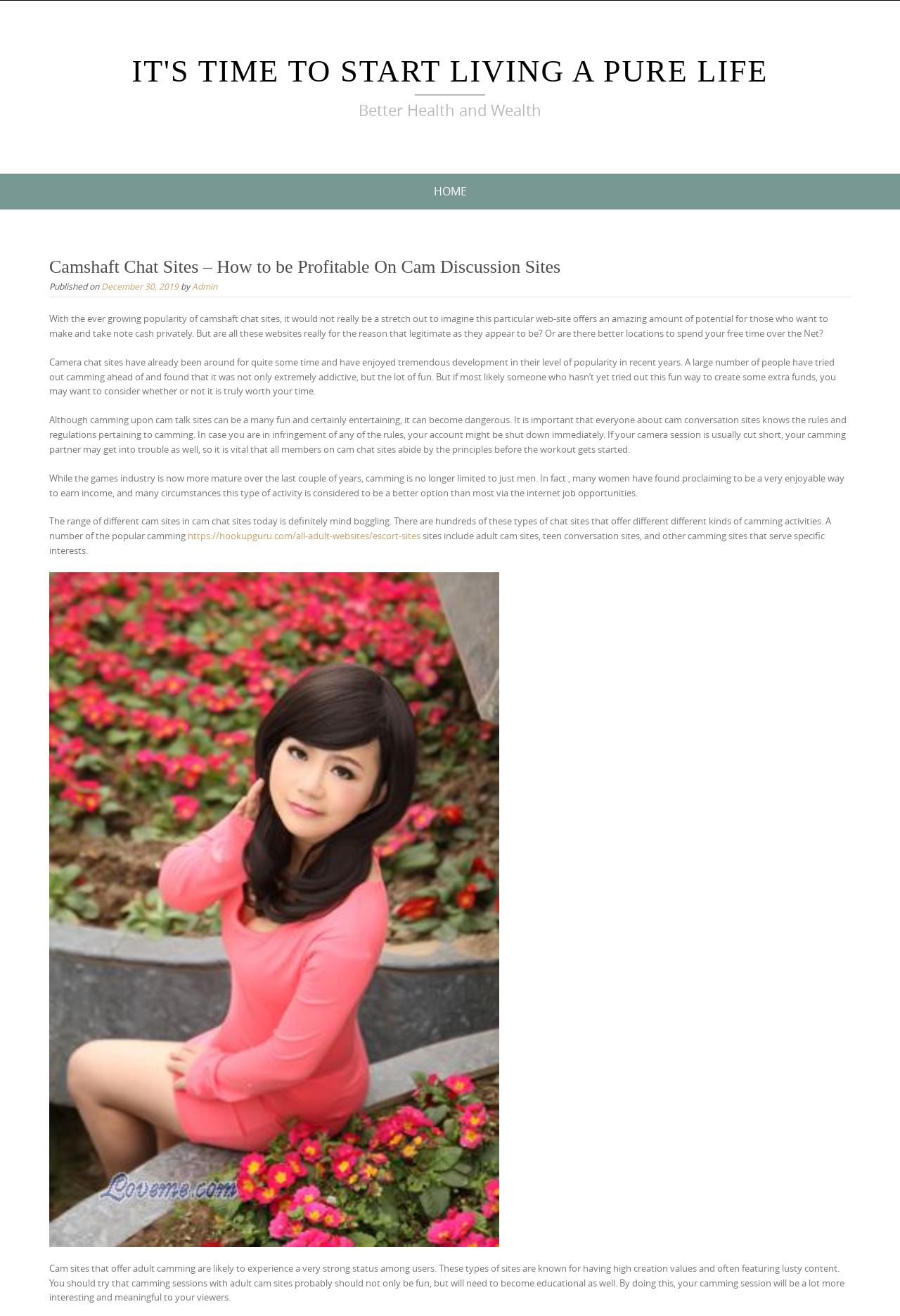What type of content is featured on adult cam sites?
Offer a detailed and full explanation in response to the question.

According to the webpage, adult cam sites are known for having high production values and often featuring lusty content, making camming sessions not only fun but also educational.